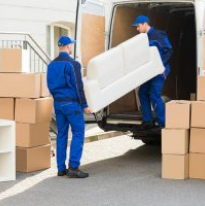What is the purpose of the cardboard boxes?
Please answer the question with as much detail as possible using the screenshot.

The presence of several cardboard boxes stacked nearby suggests that they are being used to hold items that are being unloaded from the moving truck, as part of the moving process.